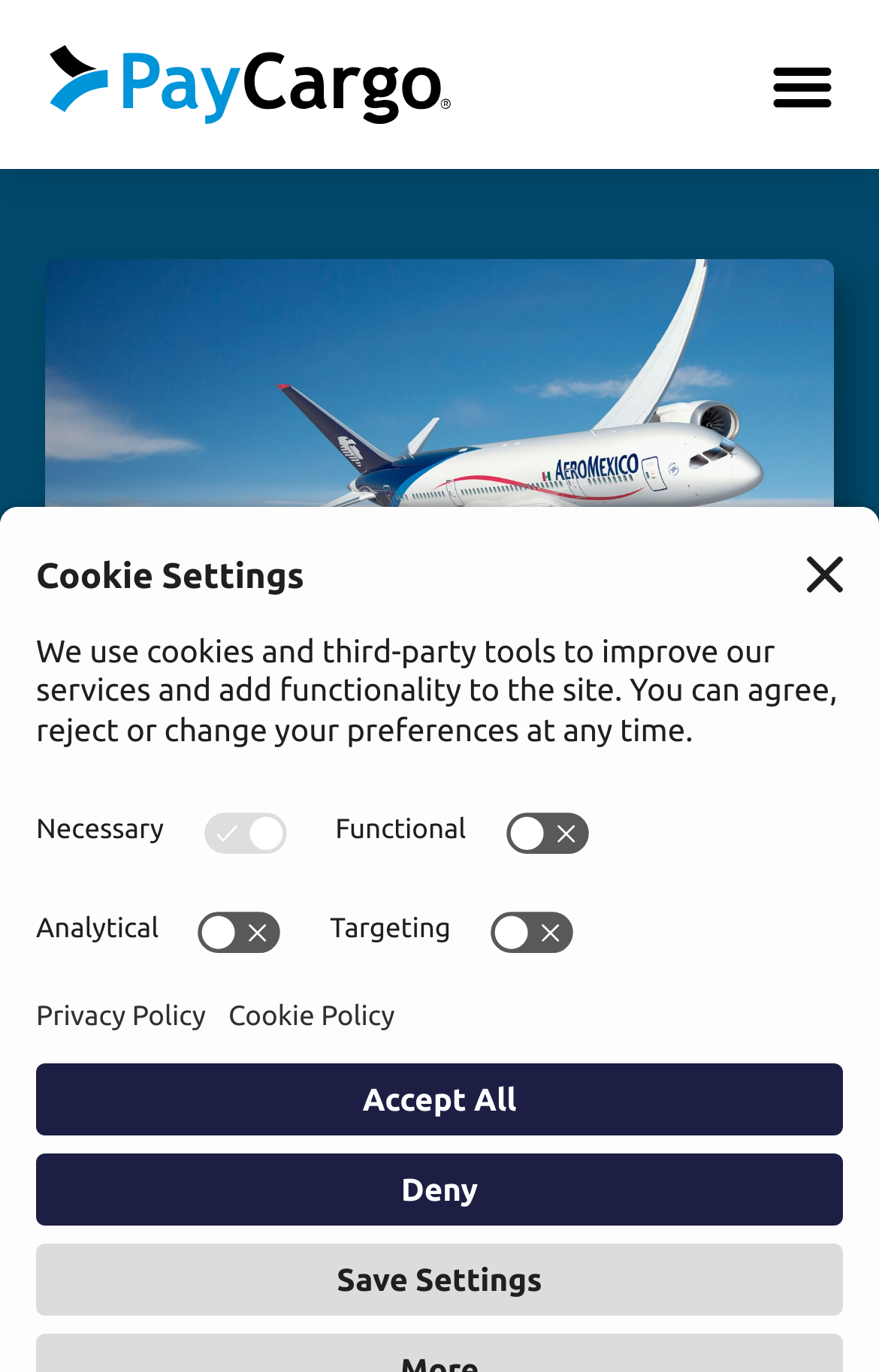Specify the bounding box coordinates of the element's region that should be clicked to achieve the following instruction: "Toggle the menu". The bounding box coordinates consist of four float numbers between 0 and 1, in the format [left, top, right, bottom].

[0.877, 0.039, 0.949, 0.085]